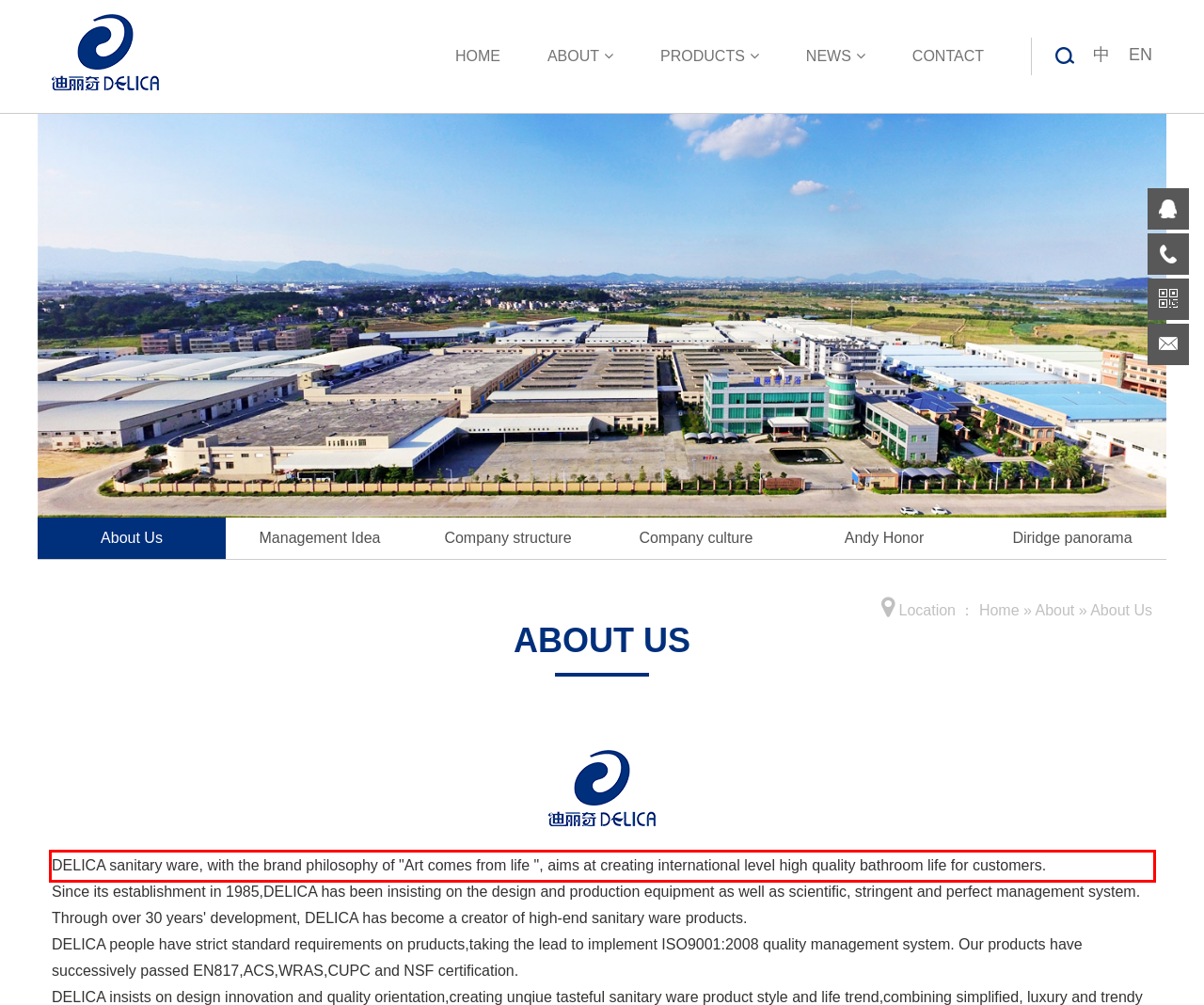Within the screenshot of the webpage, there is a red rectangle. Please recognize and generate the text content inside this red bounding box.

DELICA sanitary ware, with the brand philosophy of "Art comes from life ", aims at creating international level high quality bathroom life for customers.